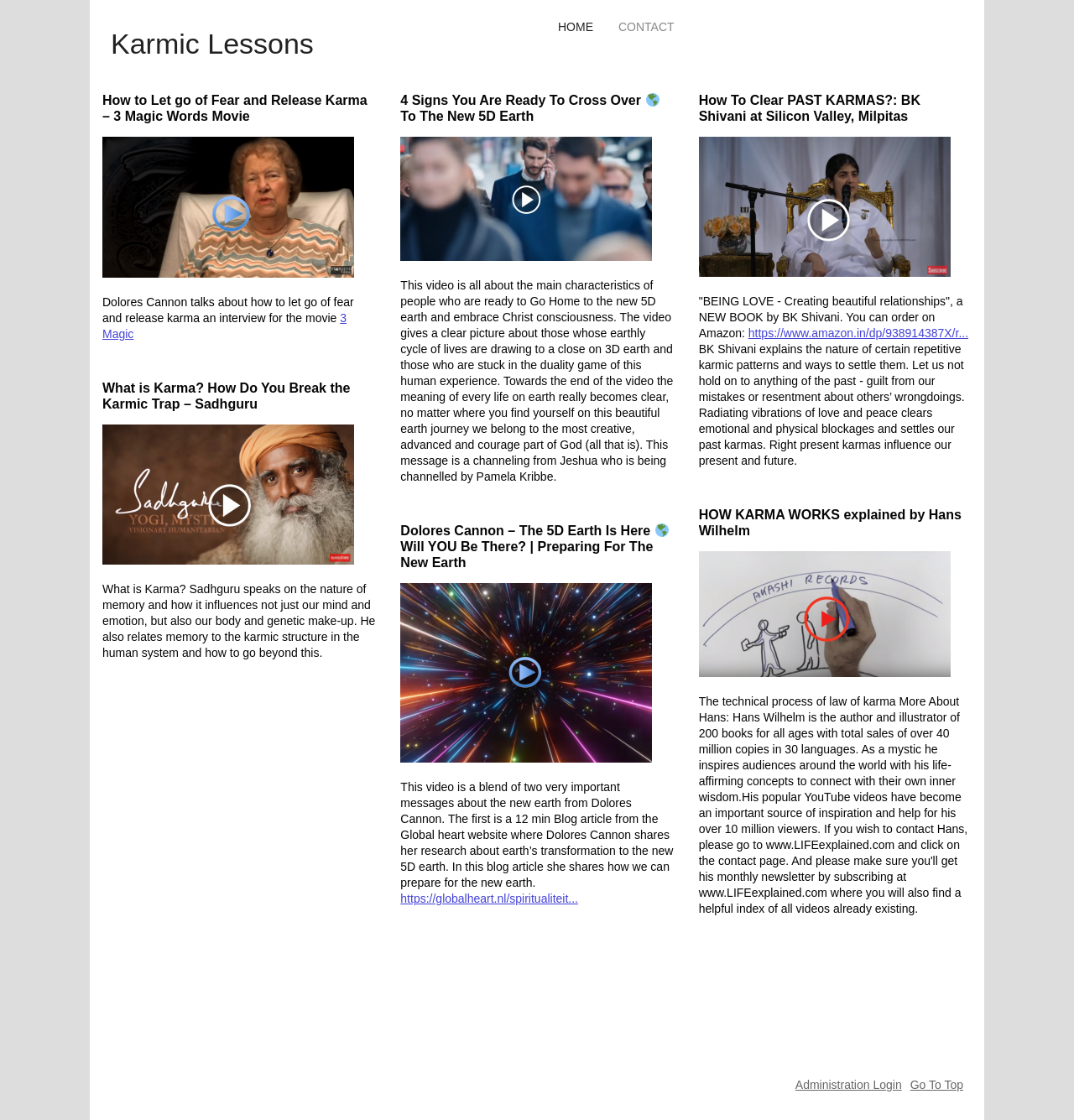Locate the UI element described by https://www.amazon.in/dp/938914387X/r... and provide its bounding box coordinates. Use the format (top-left x, top-left y, bottom-right x, bottom-right y) with all values as floating point numbers between 0 and 1.

[0.697, 0.291, 0.902, 0.303]